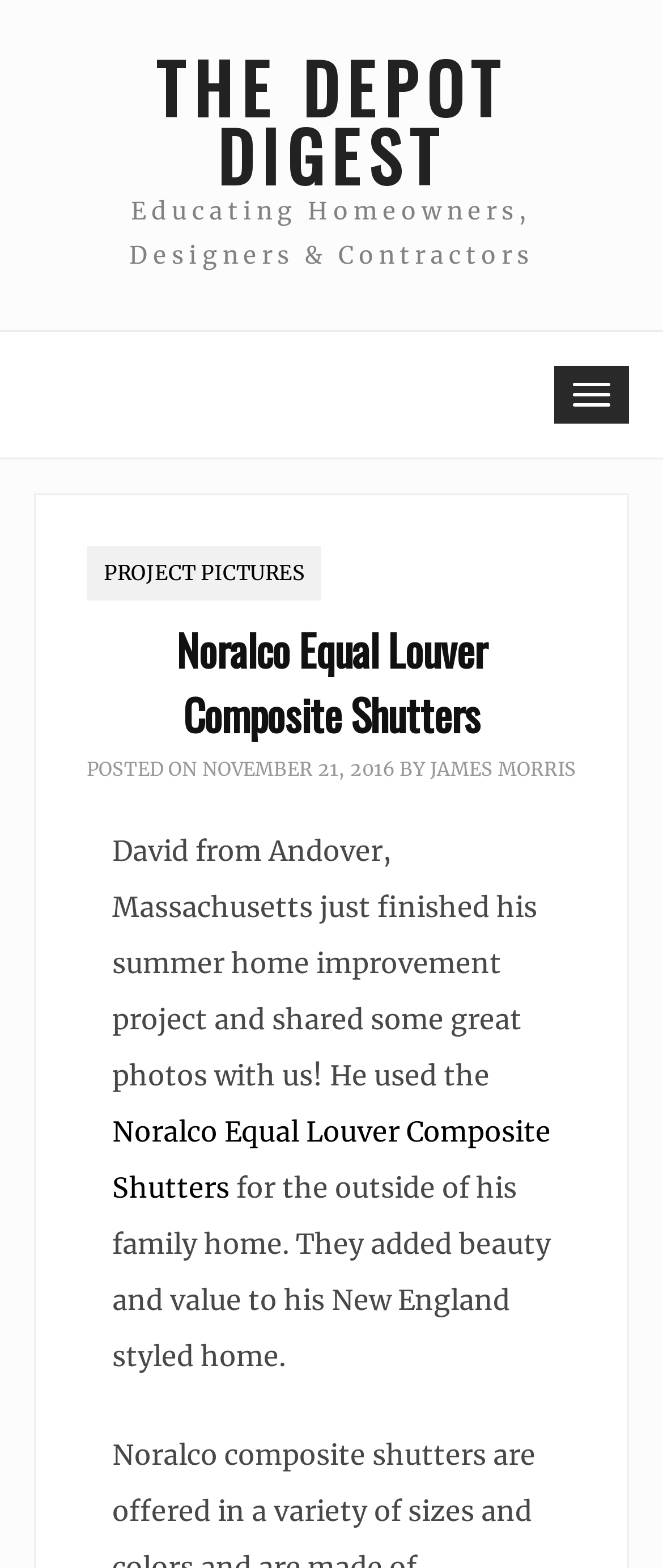Analyze the image and give a detailed response to the question:
What is the author of the blog post?

I determined the answer by looking at the link element with the text 'JAMES MORRIS', which is accompanied by a 'BY' label, indicating that it is the author of the blog post.